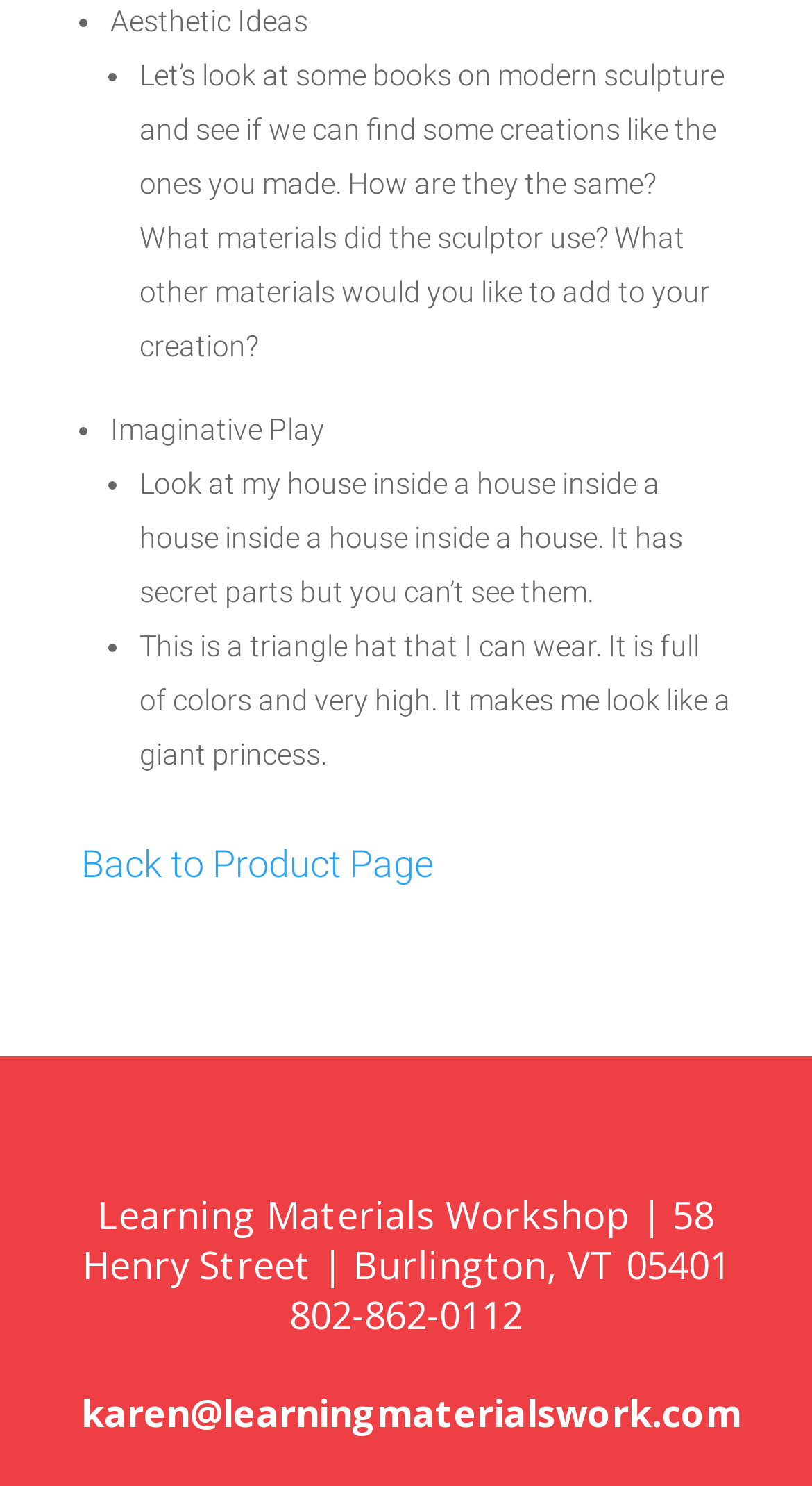What is the email address of Karen?
Answer the question in a detailed and comprehensive manner.

The email address of Karen can be found at the bottom of the webpage, where the address and contact information are provided. The link 'karen@learningmaterialswork.com' is the email address of Karen.